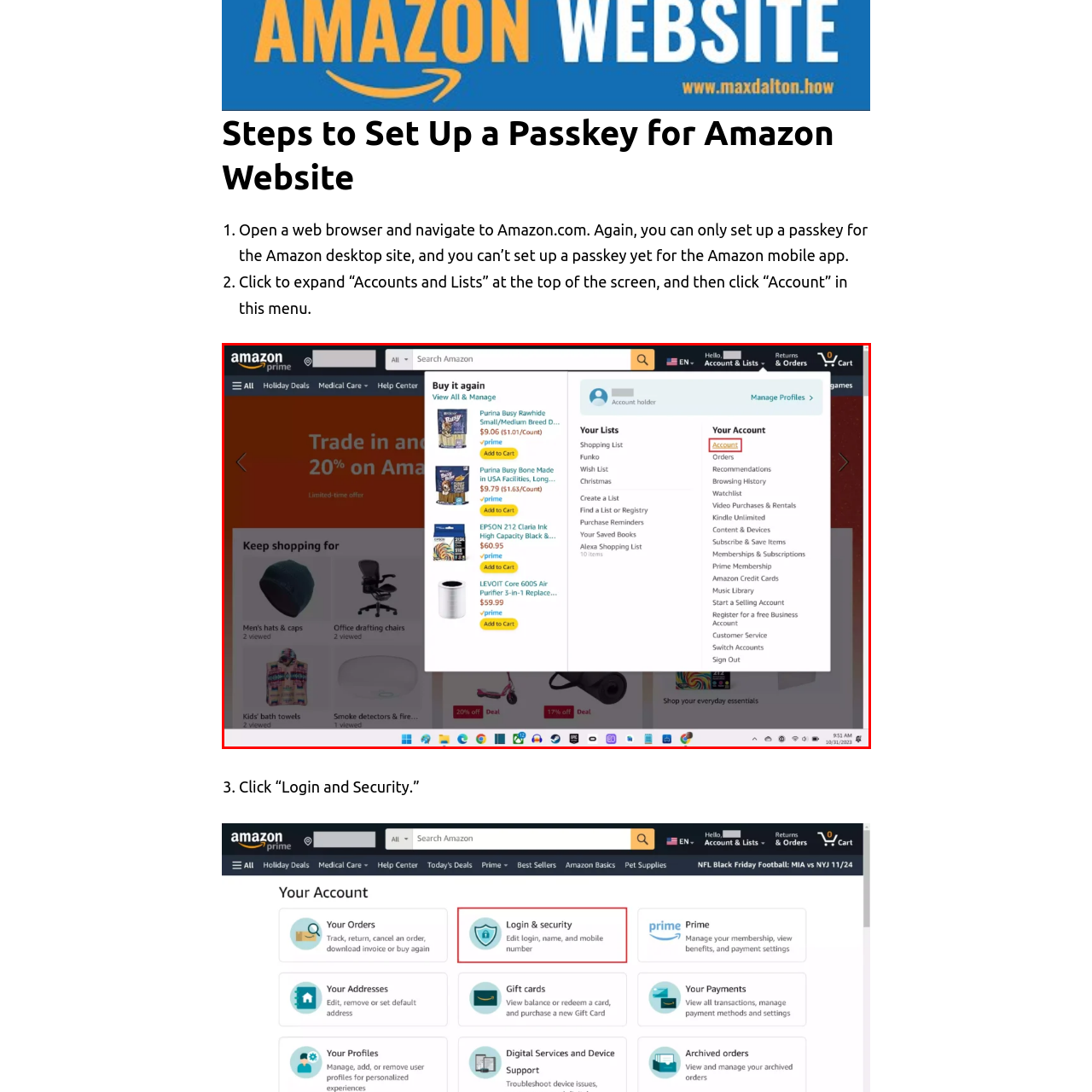Explain thoroughly what is happening in the image that is surrounded by the red box.

The image displays a screenshot of the Amazon website, specifically focused on the user account menu. In the upper right corner, the "Account holder" section is visible, indicating that the user is logged into their account. Below it, several account management options are listed, including "Account," "Orders," "Recommendations," "Browsing History," and more. The interface also features a "Buy it again" section with a selection of previously purchased items, showcasing their prices and options to add them to the cart. This visual serves as a guide for navigating the account settings on Amazon, particularly for accessing login and security options.